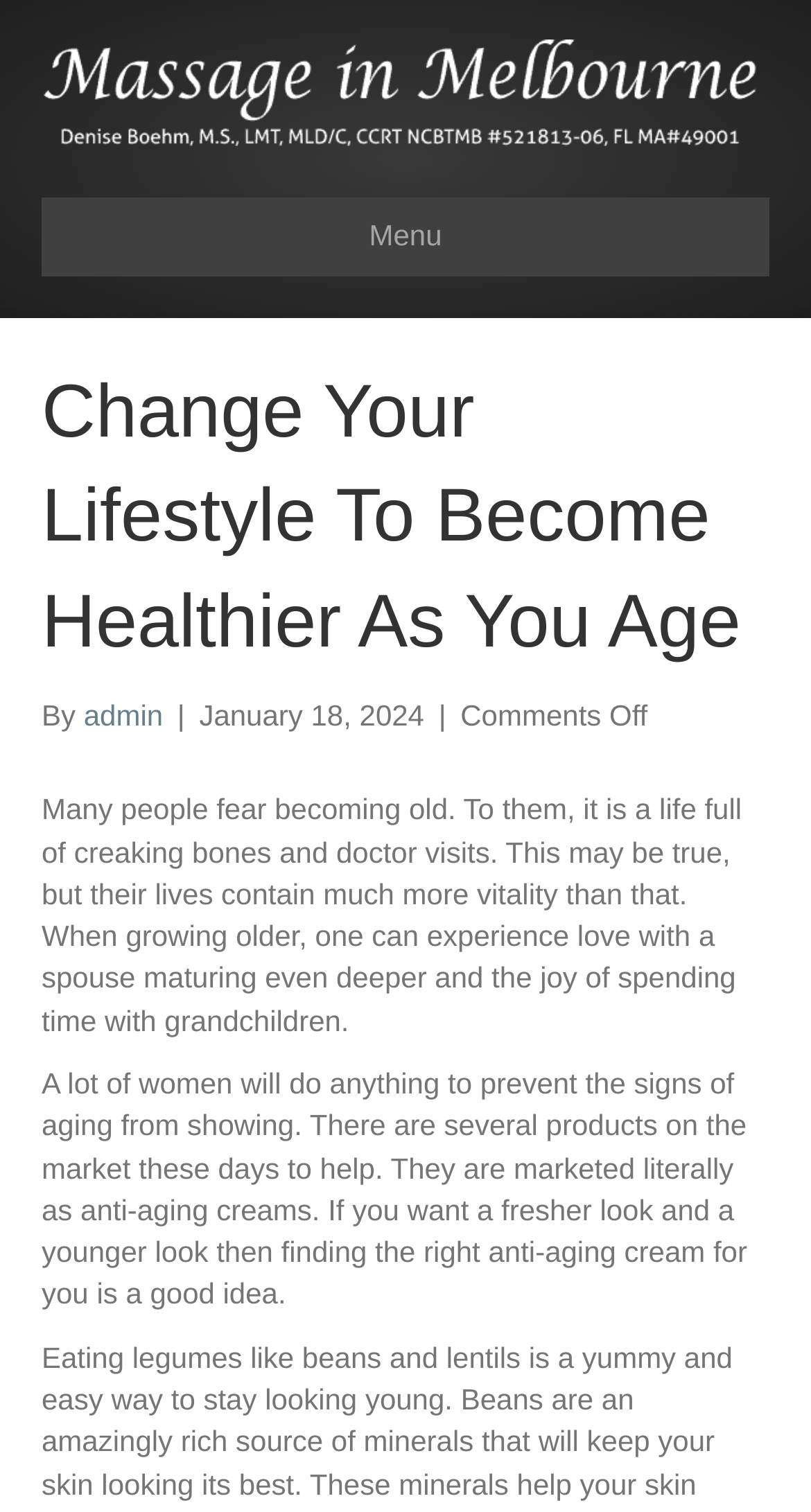Please examine the image and provide a detailed answer to the question: What is the profession of the person mentioned?

The link 'Best Melbourne Florida Massage Therapist' and the image with the same description suggest that the person mentioned is a massage therapist.